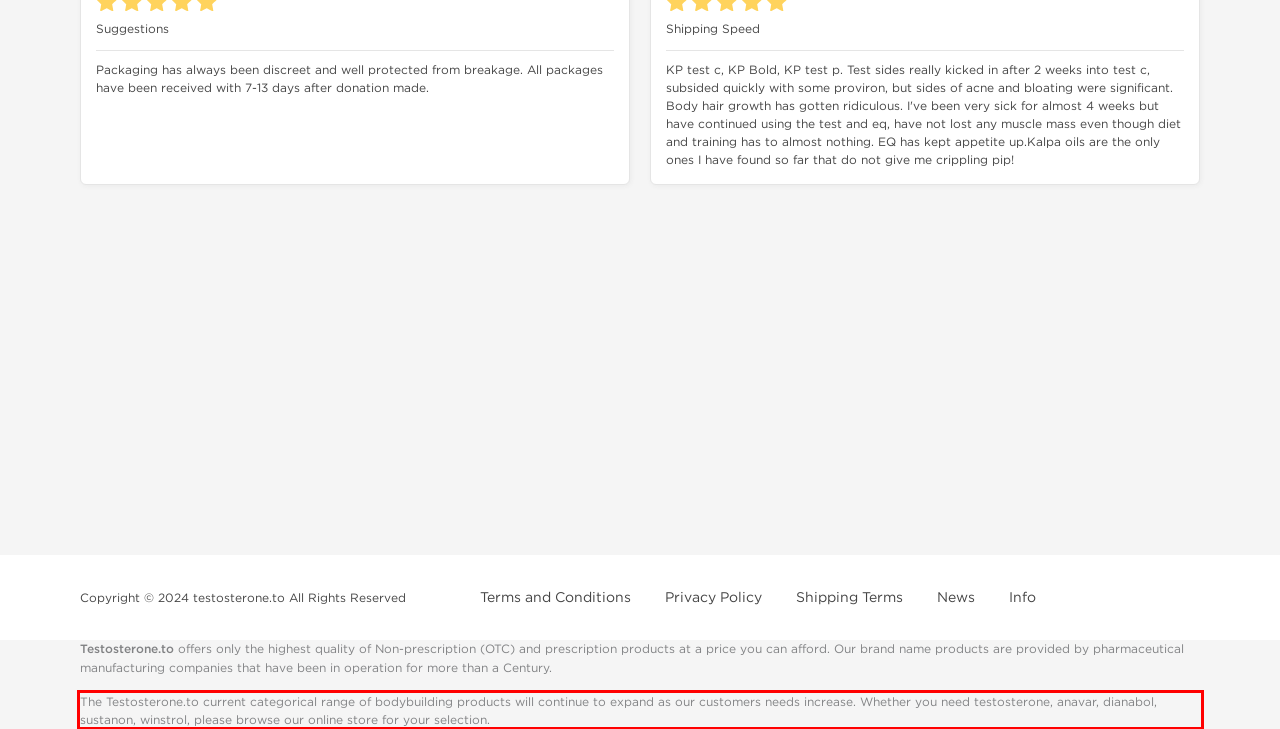Please take the screenshot of the webpage, find the red bounding box, and generate the text content that is within this red bounding box.

The Testosterone.to current categorical range of bodybuilding products will continue to expand as our customers needs increase. Whether you need testosterone, anavar, dianabol, sustanon, winstrol, please browse our online store for your selection.